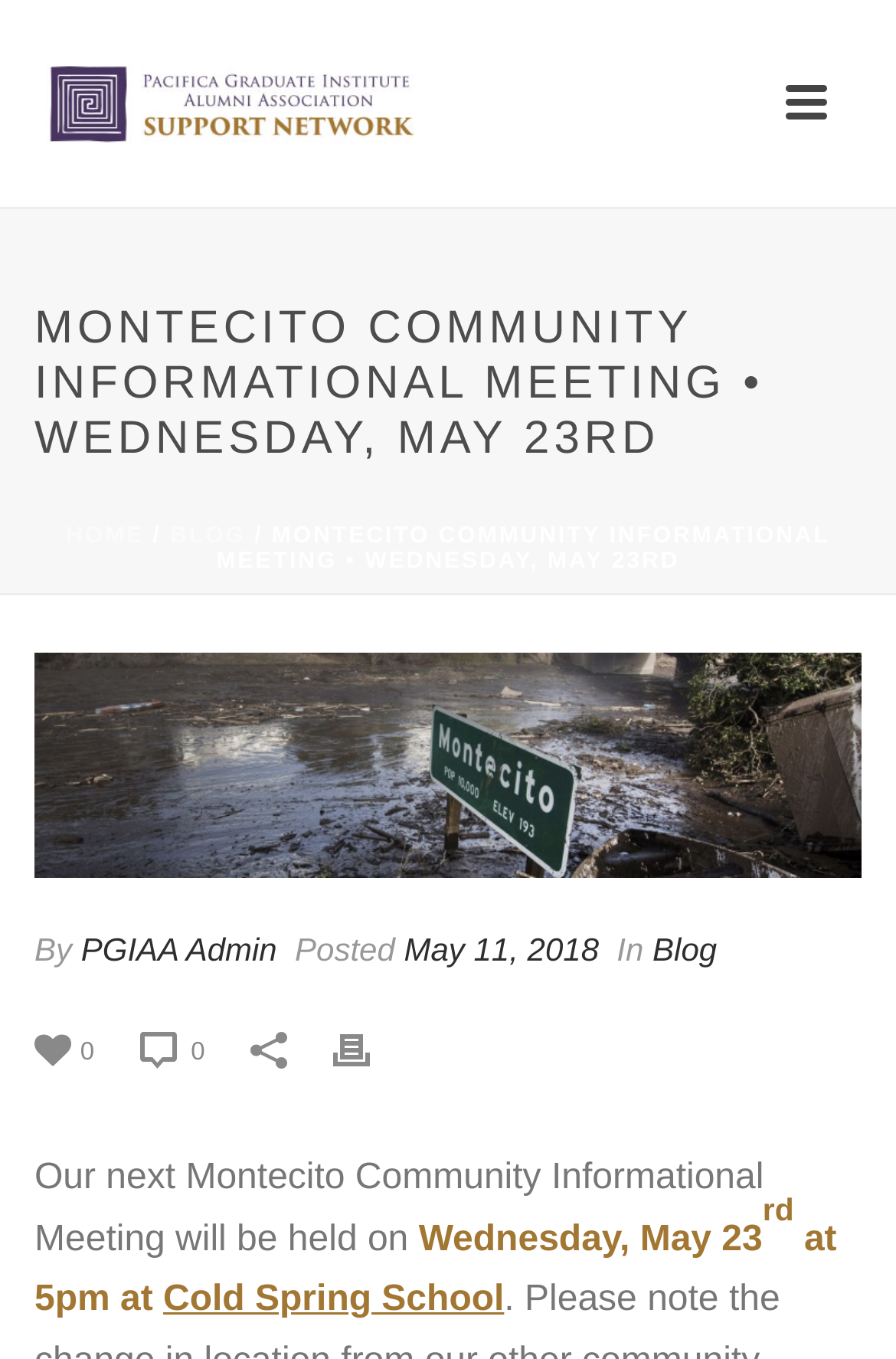Describe every aspect of the webpage comprehensively.

The webpage appears to be an event announcement page for a Montecito Community Informational Meeting. At the top, there is a large heading that reads "MONTECITO COMMUNITY INFORMATIONAL MEETING • WEDNESDAY, MAY 23RD". Below this heading, there are three links: "HOME", a separator, and "BLOG". 

To the right of the heading, there is an image with the same title as the heading. Below this image, there is a smaller image and a text "By PGIAA Admin" with a timestamp "May 11, 2018". 

The main content of the page is an announcement about the meeting, which will be held on Wednesday, May 23rd at 5pm at Cold Spring School. The announcement is divided into three lines of text. 

At the bottom of the page, there are several links and images, including "0" with an image, "0" with another image, "Print" with an image, and a few more images.